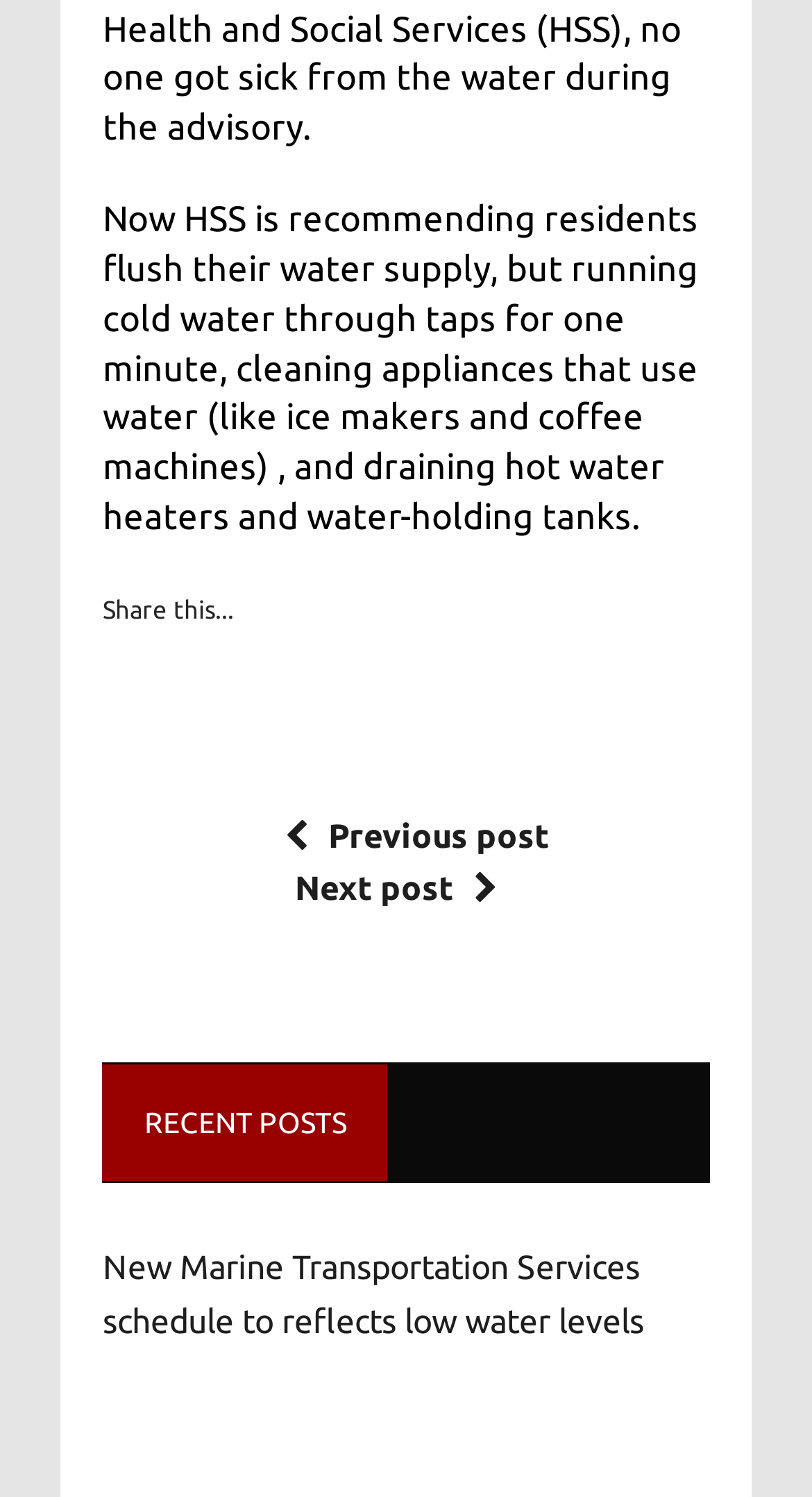How many social media platforms can you share this on?
Please answer the question with as much detail as possible using the screenshot.

There are four social media platforms that you can share this on, which are Facebook, Pinterest, Twitter, and LinkedIn, as indicated by the links and images below the static text at the top of the webpage.